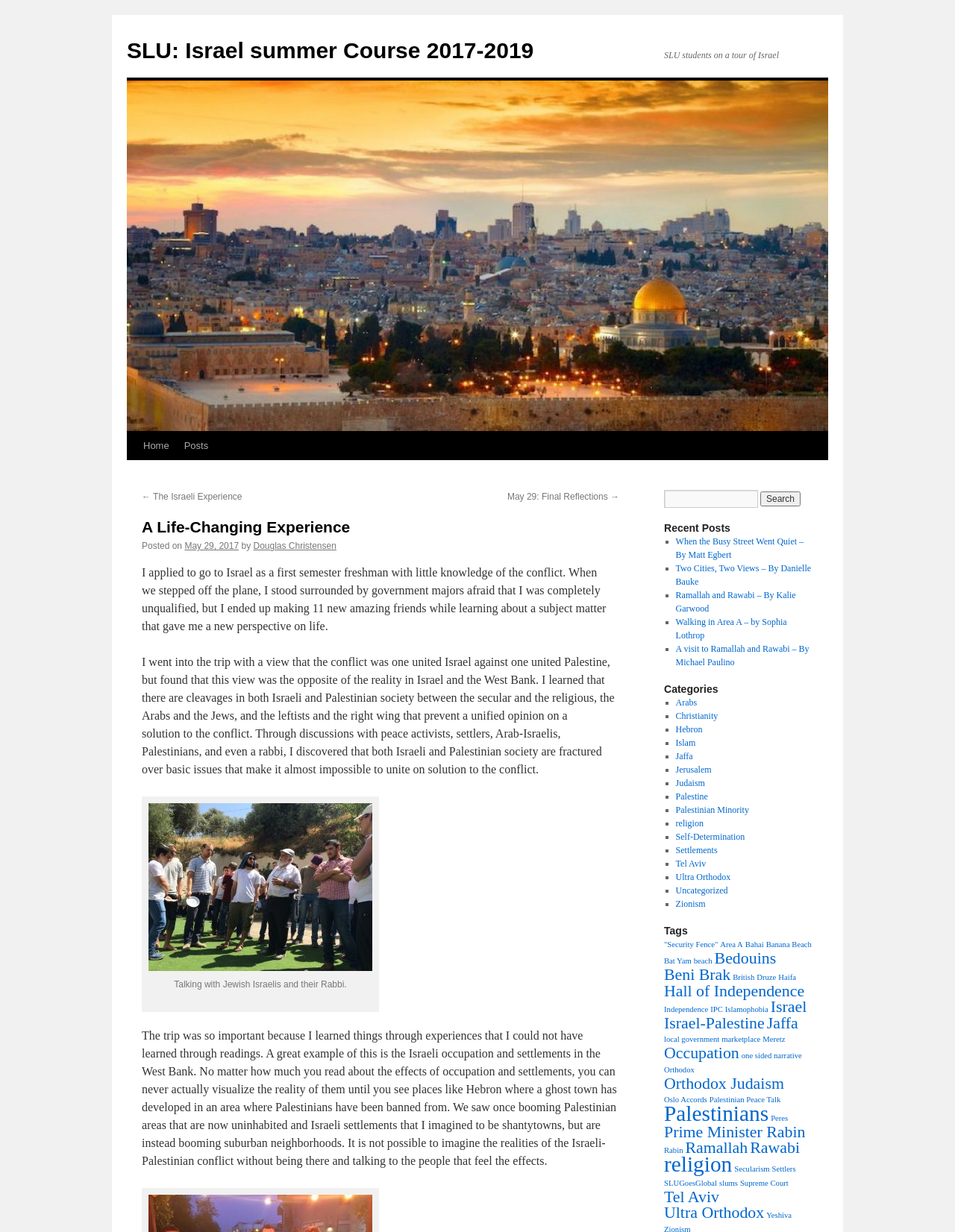What is the title of the webpage?
Please respond to the question with as much detail as possible.

The title of the webpage is 'A Life-Changing Experience' which is indicated by the root element 'A Life-Changing Experience | SLU: Israel summer Course 2017-2019' focused: True.